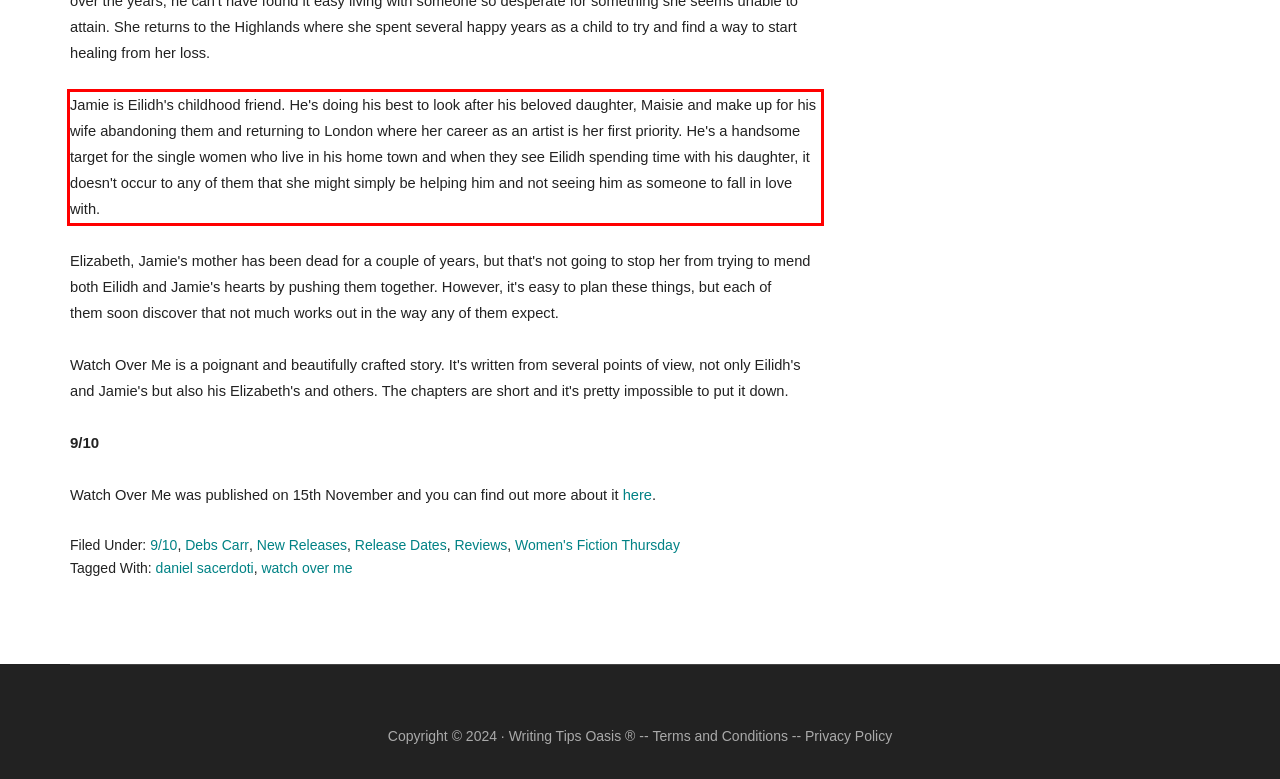From the screenshot of the webpage, locate the red bounding box and extract the text contained within that area.

Jamie is Eilidh's childhood friend. He's doing his best to look after his beloved daughter, Maisie and make up for his wife abandoning them and returning to London where her career as an artist is her first priority. He's a handsome target for the single women who live in his home town and when they see Eilidh spending time with his daughter, it doesn't occur to any of them that she might simply be helping him and not seeing him as someone to fall in love with.